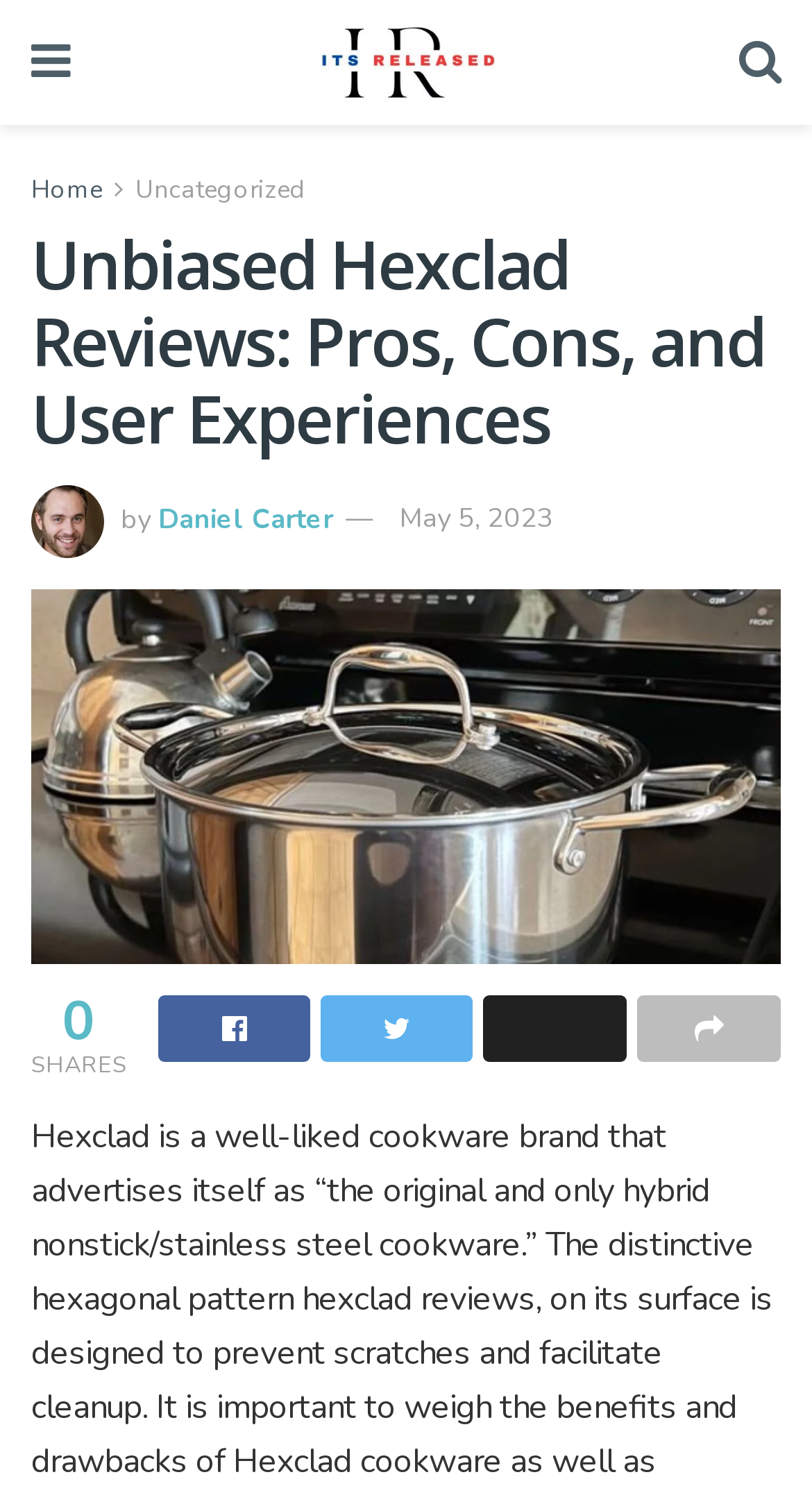What is the category of the article?
Provide a detailed and extensive answer to the question.

I found the category of the article by looking at the links at the top of the page. One of the links says 'Uncategorized', which suggests that the article belongs to this category.